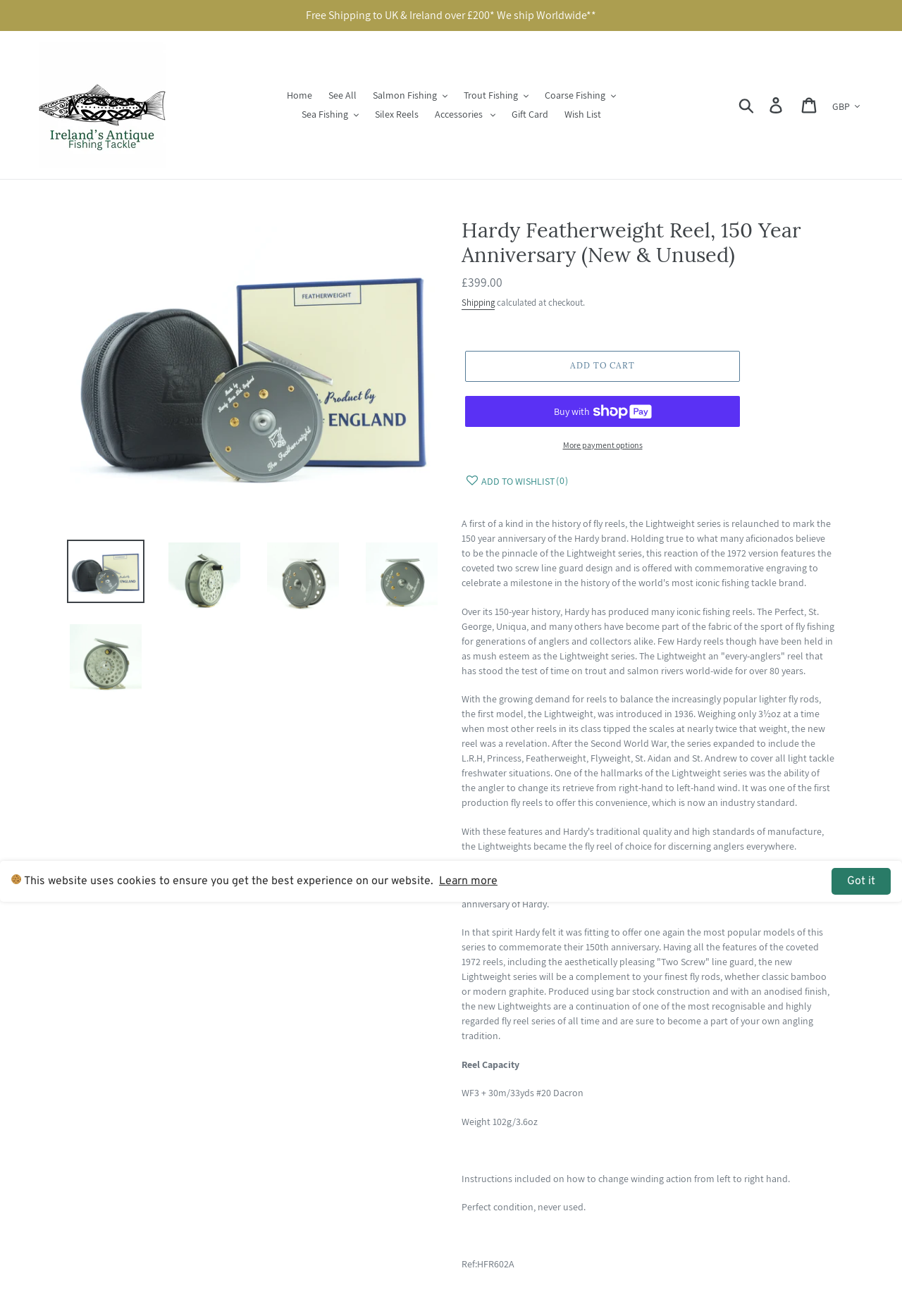What is the price of the reel?
Refer to the screenshot and answer in one word or phrase.

£399.00